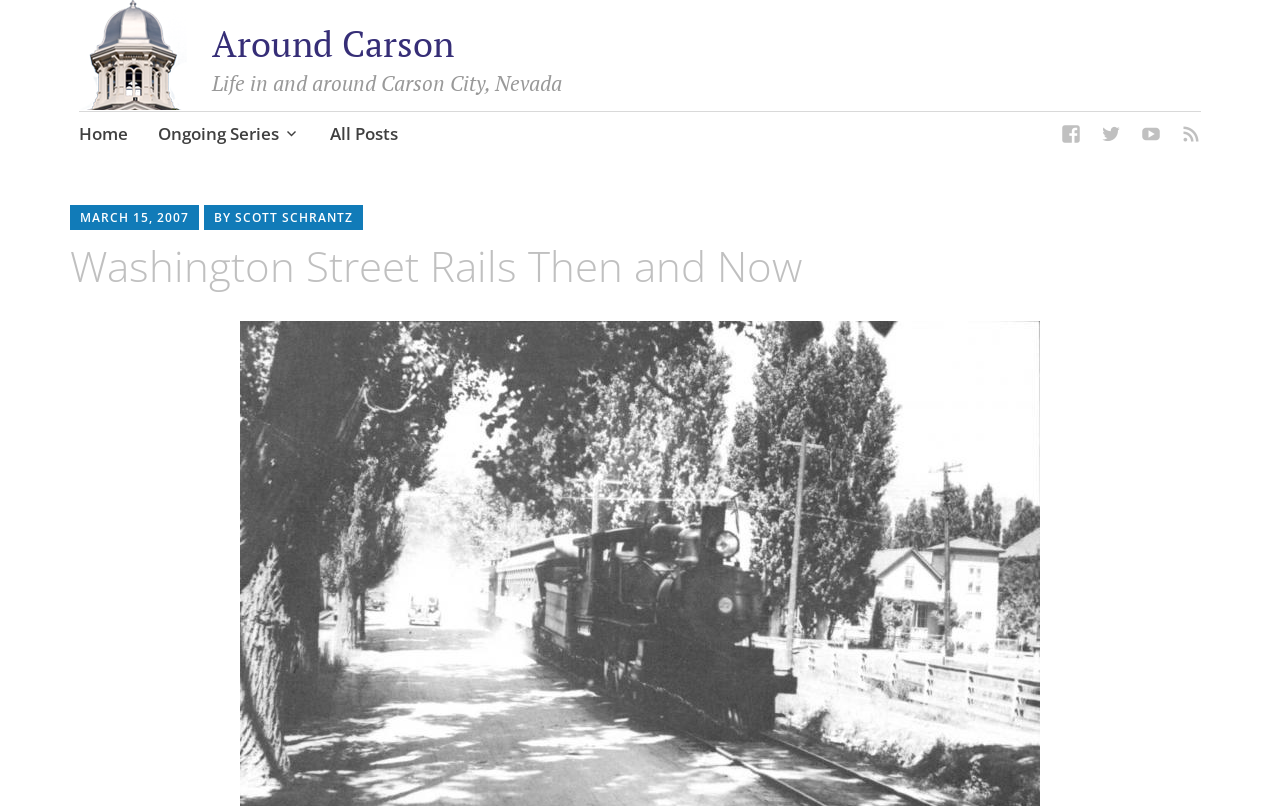Kindly determine the bounding box coordinates for the clickable area to achieve the given instruction: "view all posts".

[0.258, 0.136, 0.311, 0.201]